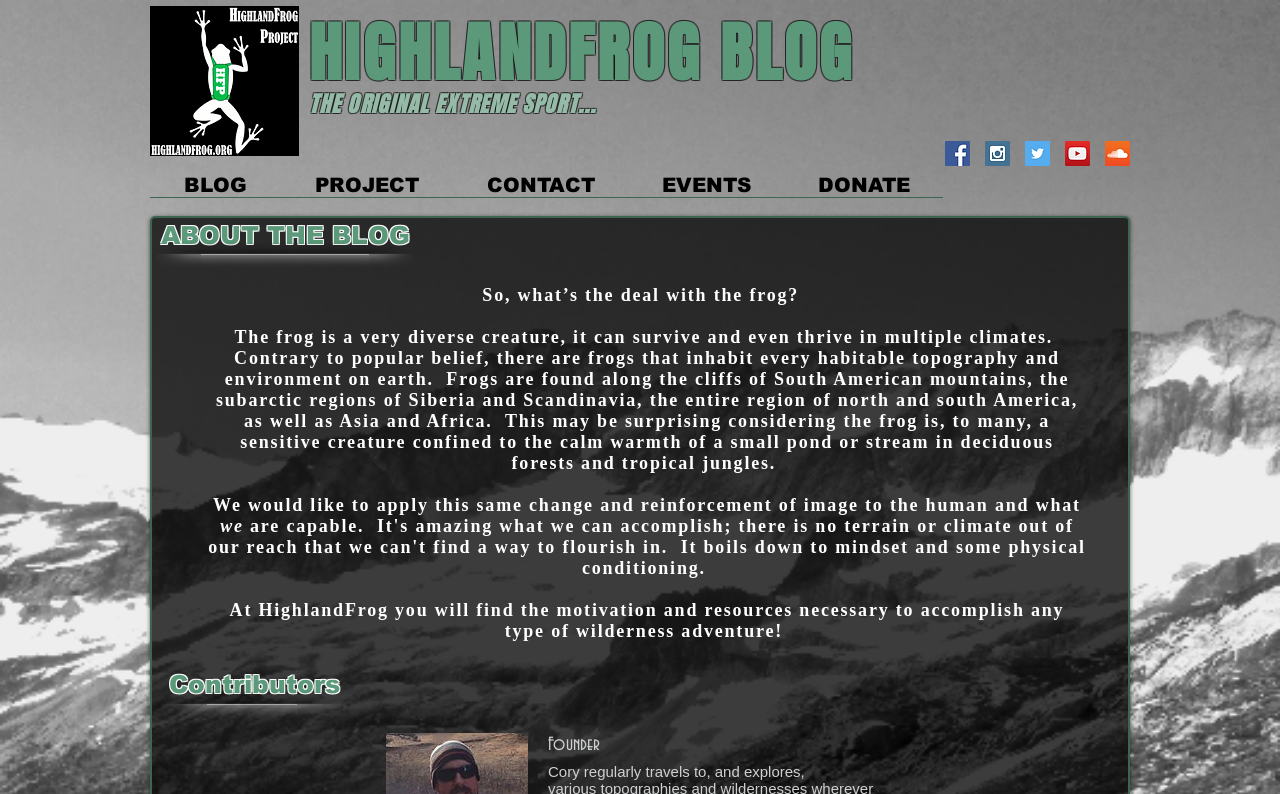Provide a thorough summary of the webpage.

This webpage is dedicated to providing information and resources for wilderness athletics, as indicated by the meta description. The page is divided into several sections, with a logo and navigation menu at the top. The logo, "Logo 2 copy.jpg", is located at the top-left corner of the page, and there are two links adjacent to it.

Below the logo, there is a heading "HIGHLANDFROG BLOG" followed by a link to the blog. Next to it, there is another heading "THE ORIGINAL EXTREME SPORT..." with a link to the corresponding page.

On the top-right corner, there is a social bar with five social media icons: Facebook, Instagram, Twitter, YouTube, and SoundCloud. Each icon is a link to the respective social media platform.

Below the social bar, there is a navigation menu with five links: "BLOG", "PROJECT", "CONTACT", "EVENTS", and "DONATE". These links are arranged horizontally across the page.

The main content of the page is divided into three sections. The first section has a heading "ABOUT THE BLOG" and a brief introduction to the blog. The second section has a long paragraph of text that discusses the diversity of frogs and their ability to thrive in different environments. The third section has a heading "Contributors" and a subheading "Founder".

Throughout the page, there are several blocks of text that provide information about the HighlandFrog project and its mission to provide resources and motivation for wilderness adventure. The text is arranged in a clear and readable format, with headings and paragraphs that make it easy to follow.